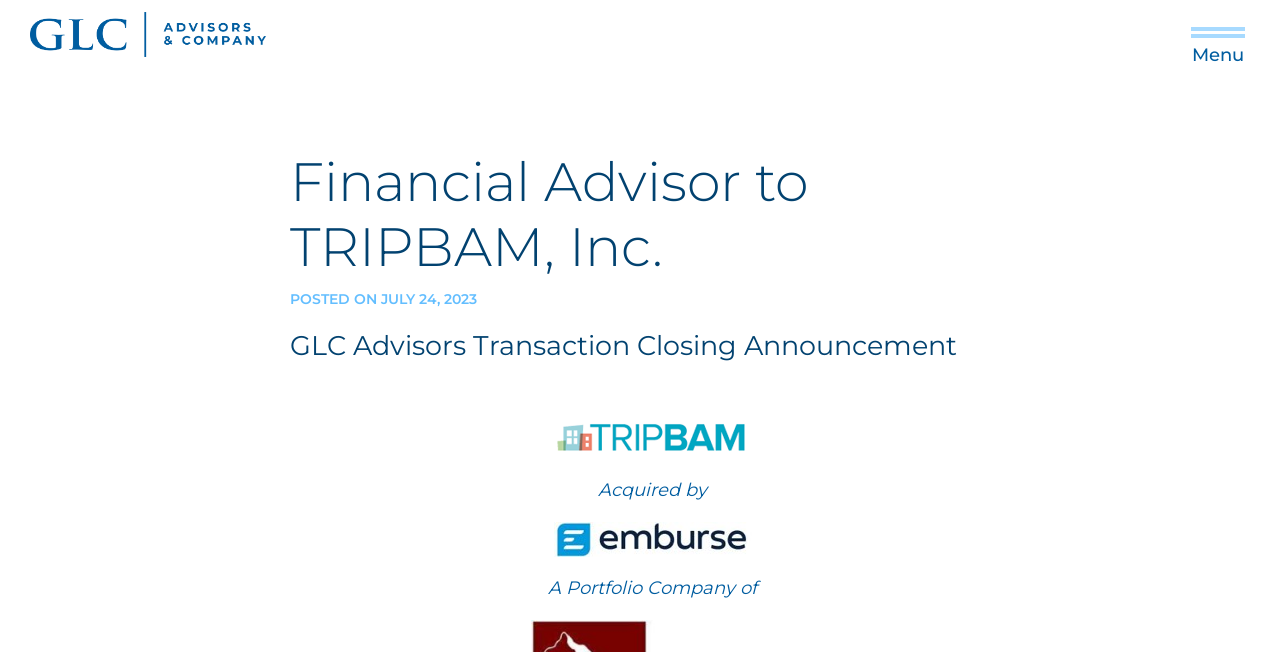What is the date of the transaction closing announcement?
Can you give a detailed and elaborate answer to the question?

I found the answer by looking at the text 'POSTED ON JULY 24, 2023' which is located below the heading 'Financial Advisor to TRIPBAM, Inc.'.